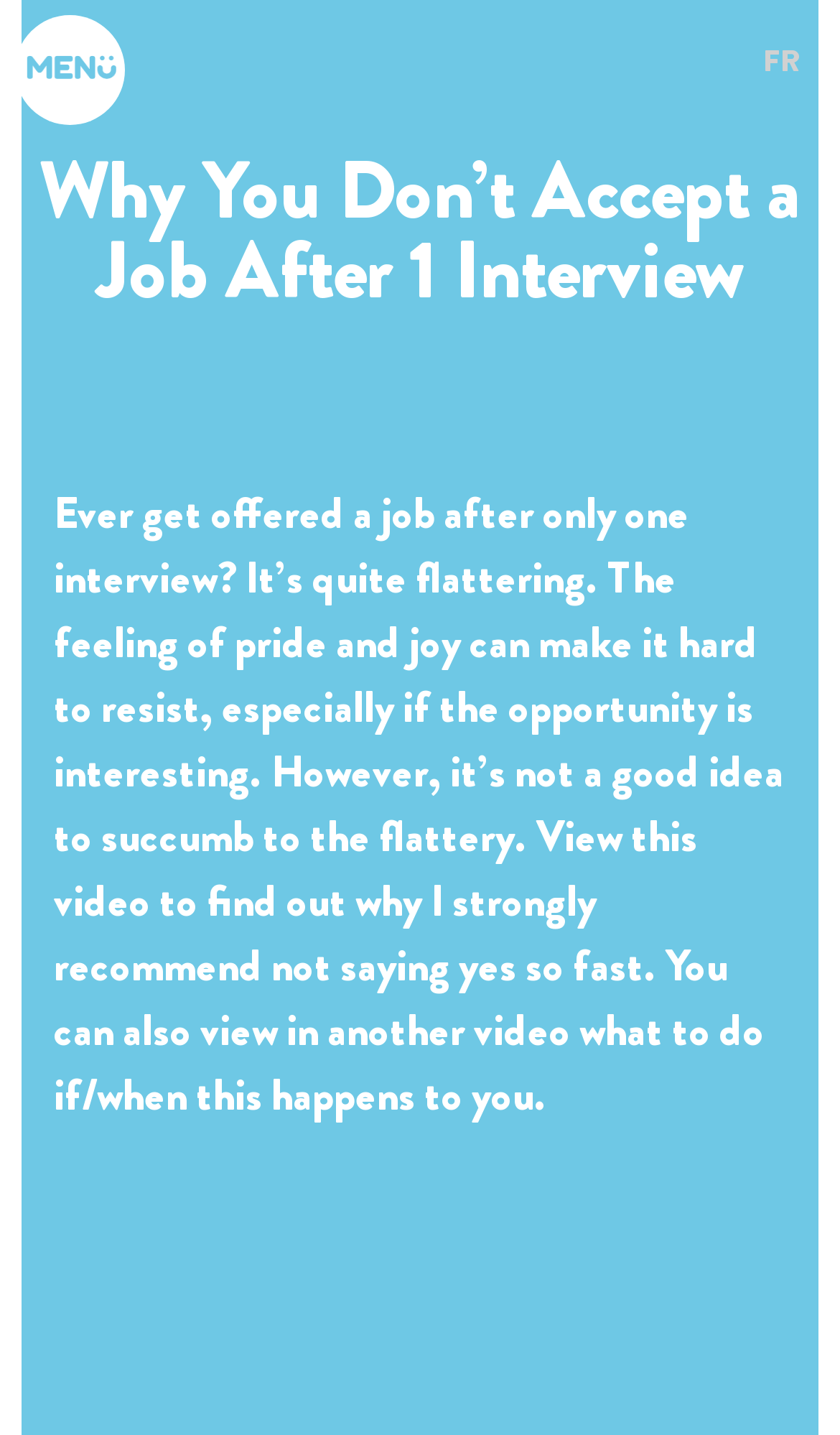Locate the bounding box coordinates of the element I should click to achieve the following instruction: "Explore the causes of broken links".

None